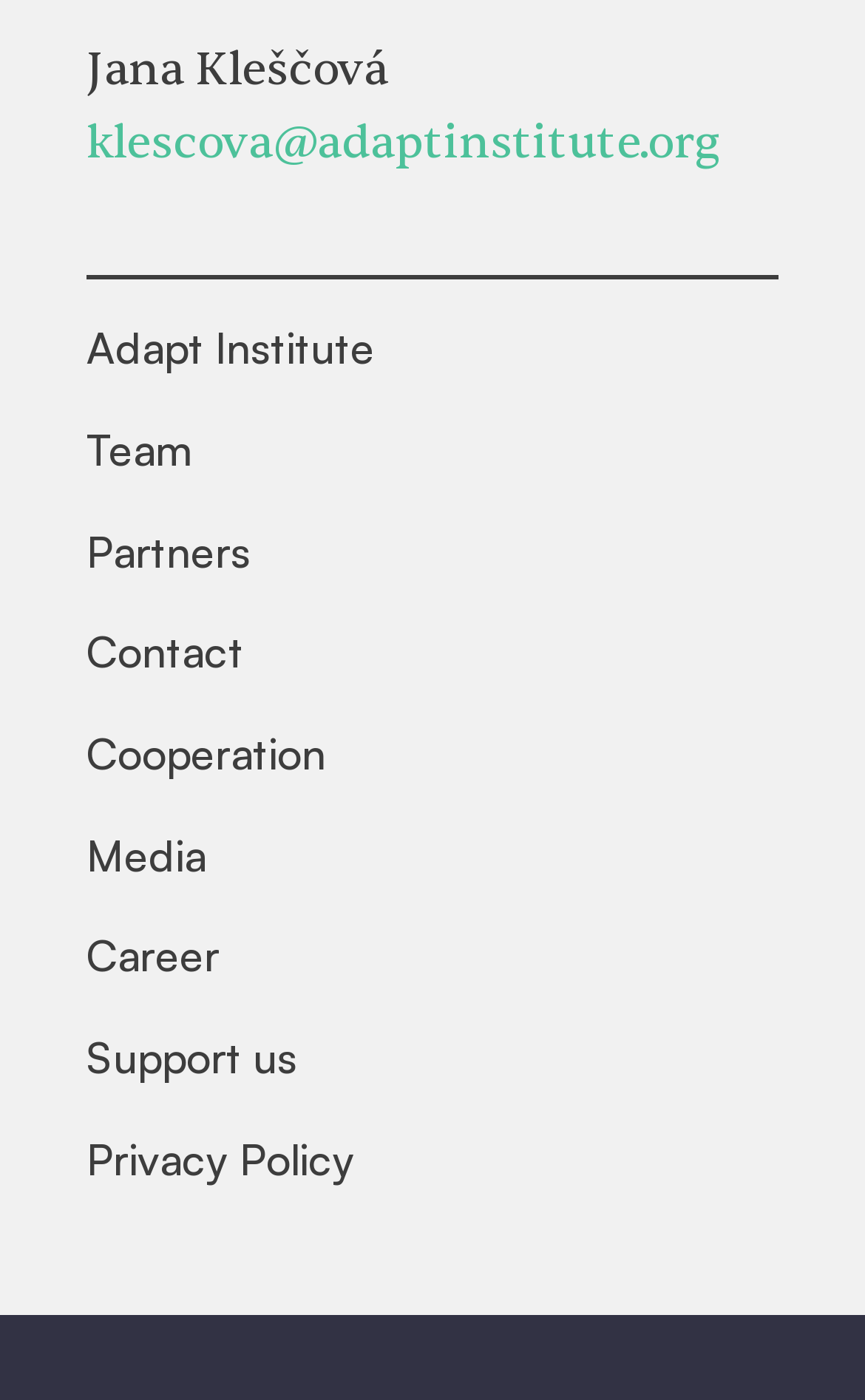Please find the bounding box coordinates (top-left x, top-left y, bottom-right x, bottom-right y) in the screenshot for the UI element described as follows: Career

[0.1, 0.66, 0.9, 0.708]